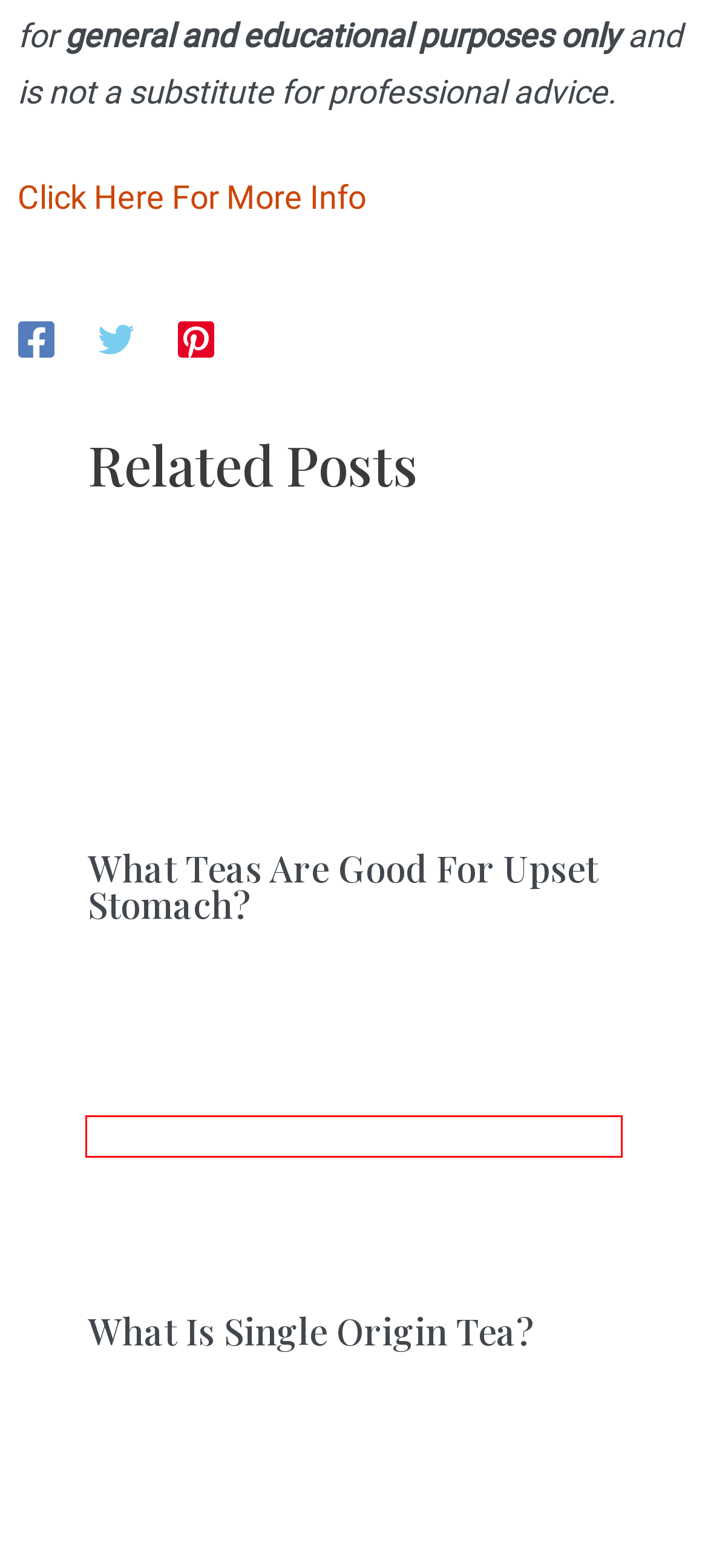You have been given a screenshot of a webpage, where a red bounding box surrounds a UI element. Identify the best matching webpage description for the page that loads after the element in the bounding box is clicked. Options include:
A. What Is Single Origin Tea? - It's Never Not Teatime
B. What Teas Are Good For Upset Stomach? - It's Never Not Teatime
C. Effect of White Tea (Camellia sinensis) Extract on Skin Wound Healing Process in Rats - PMC
D. Unusual Ingredients Used in Tea Blends Around the World - It's Never Not Teatime
E. Wellness Teas - It's Never Not Teatime
F. Organic Naked Rooibos - Hummingbird Tea Room
G. Wildberry Hibiscus Iced Tea - It's Never Not Teatime
H. Yerba Mate: History, Benefits, Side Effects, And How To Make It - It's Never Not Teatime

A